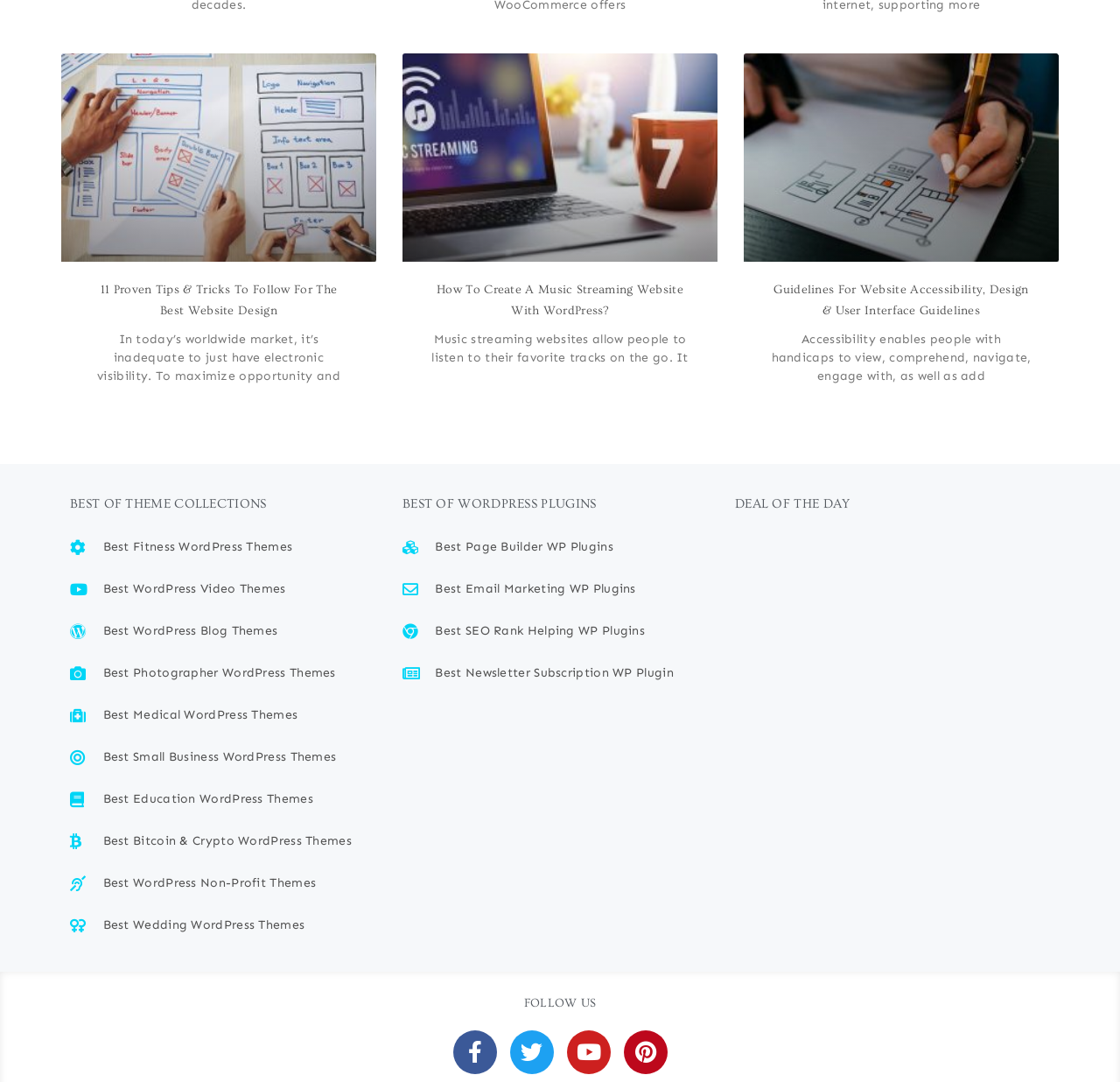How many social media platforms are listed to follow?
Answer the question based on the image using a single word or a brief phrase.

4